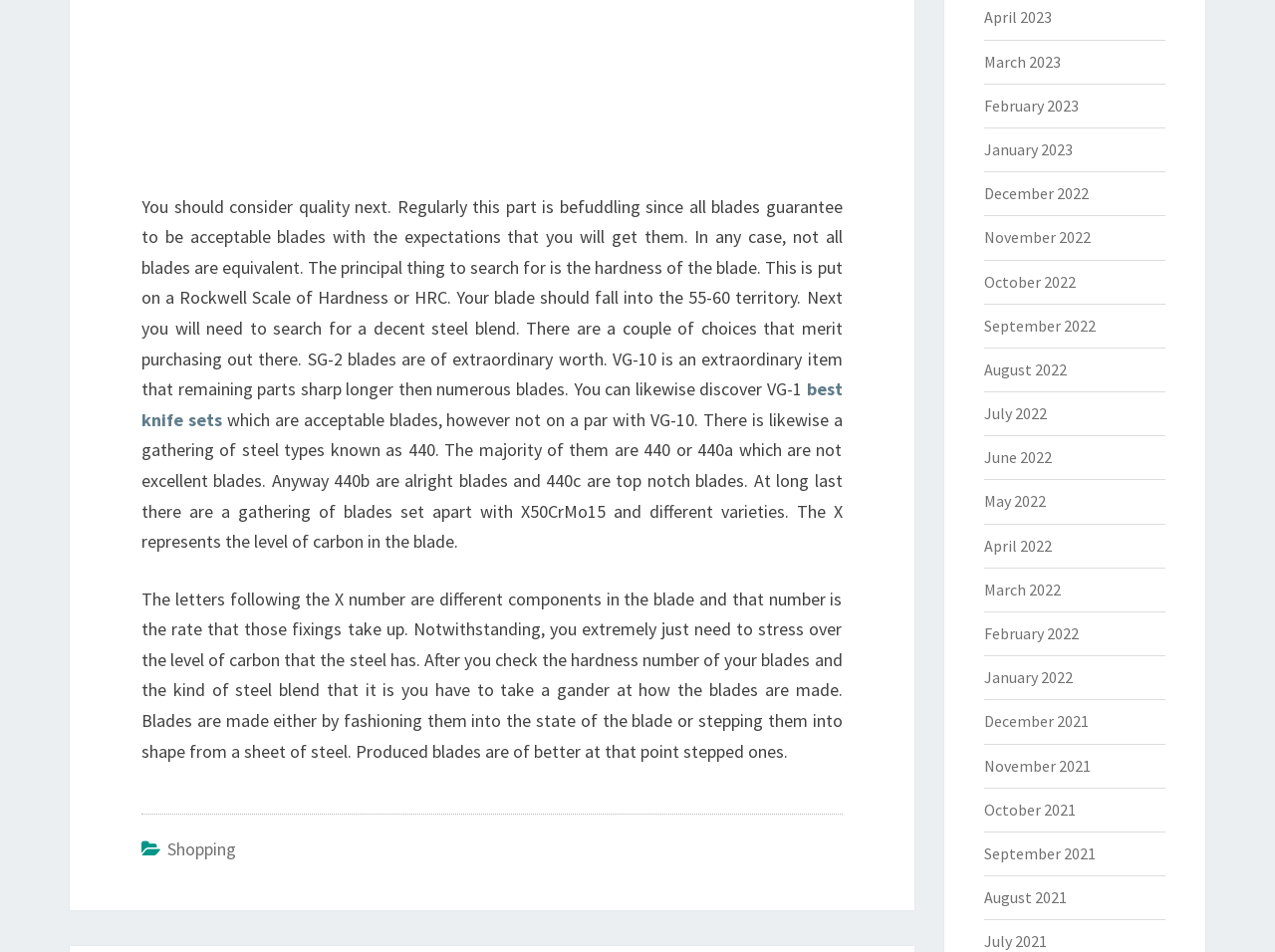Identify the bounding box coordinates for the element you need to click to achieve the following task: "view 'April 2023'". Provide the bounding box coordinates as four float numbers between 0 and 1, in the form [left, top, right, bottom].

[0.771, 0.008, 0.825, 0.029]